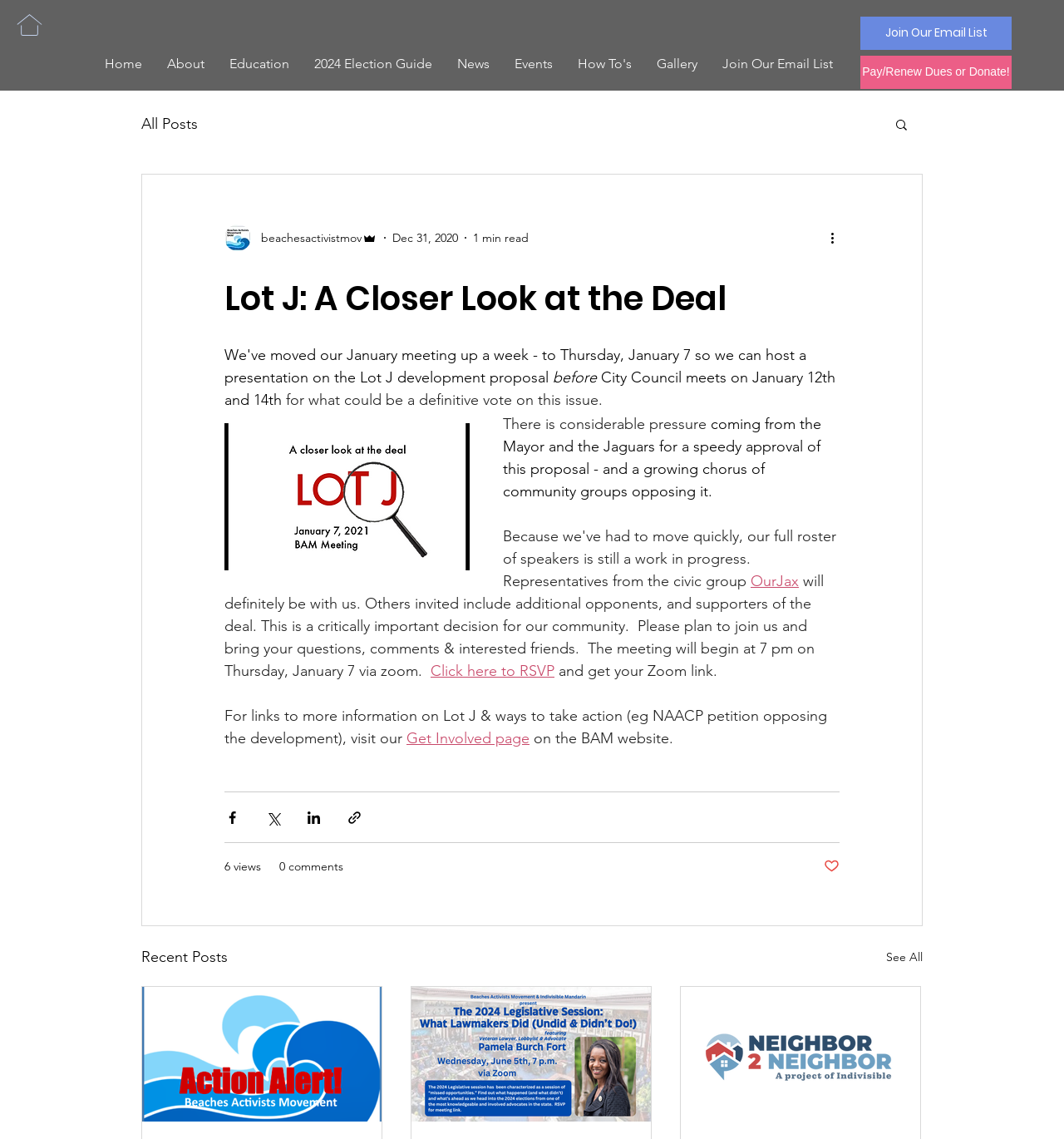How can one participate in the meeting on January 7?
Make sure to answer the question with a detailed and comprehensive explanation.

The webpage states that 'The meeting will begin at 7 pm on Thursday, January 7 via zoom', which implies that one can participate in the meeting remotely through Zoom.